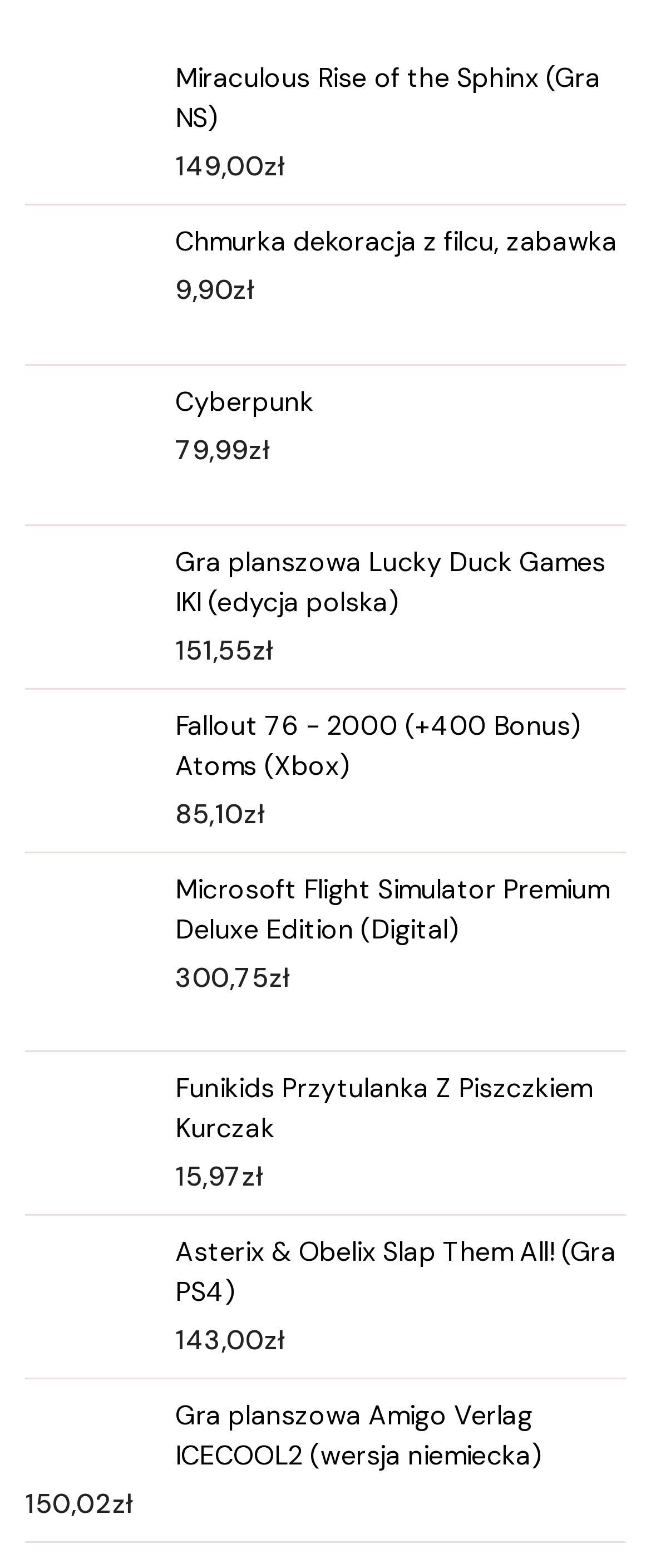Please specify the bounding box coordinates in the format (top-left x, top-left y, bottom-right x, bottom-right y), with values ranging from 0 to 1. Identify the bounding box for the UI component described as follows: Funikids Przytulanka Z Piszczkiem Kurczak

[0.038, 0.681, 0.962, 0.732]